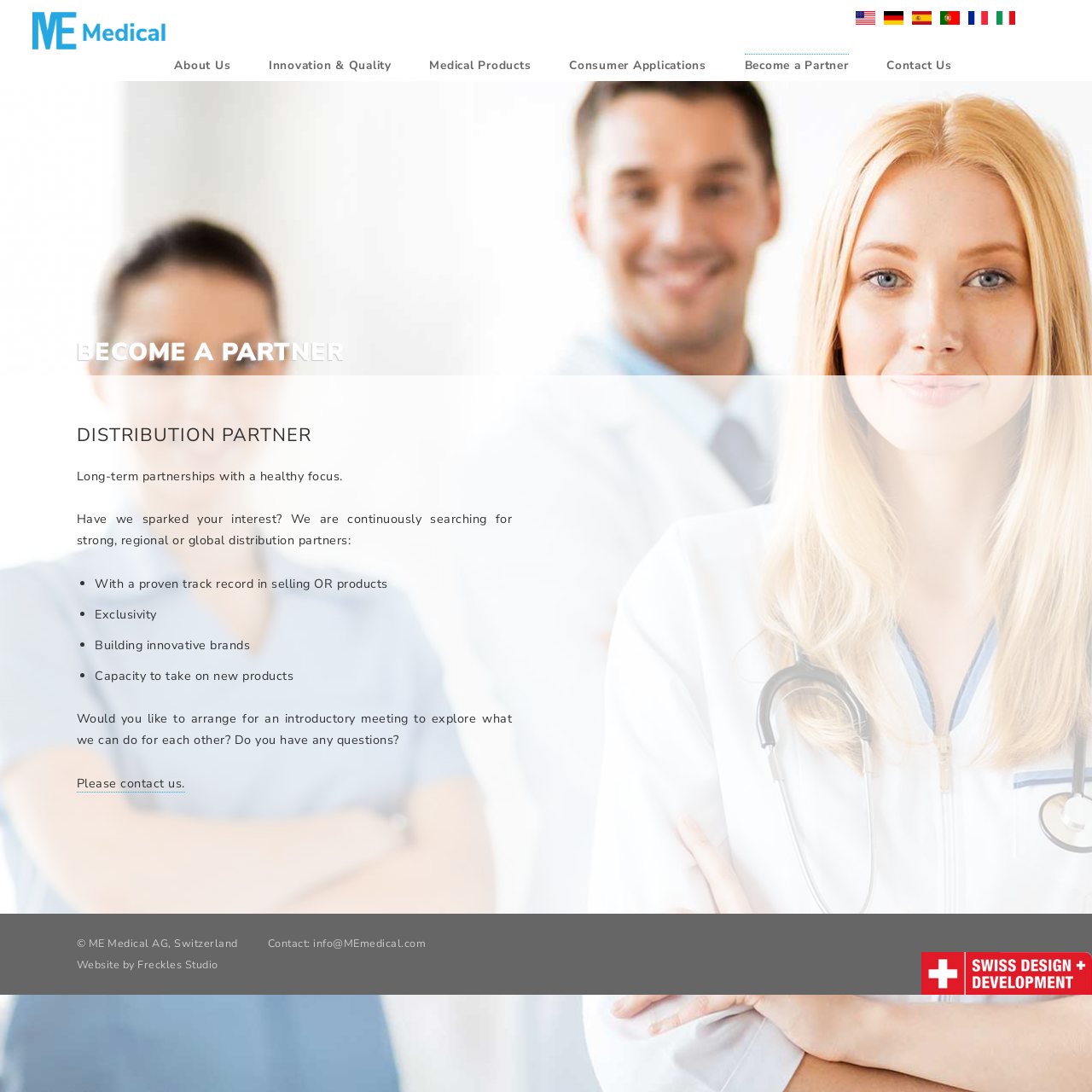Provide a brief response using a word or short phrase to this question:
What is the language of the 'German' link?

German